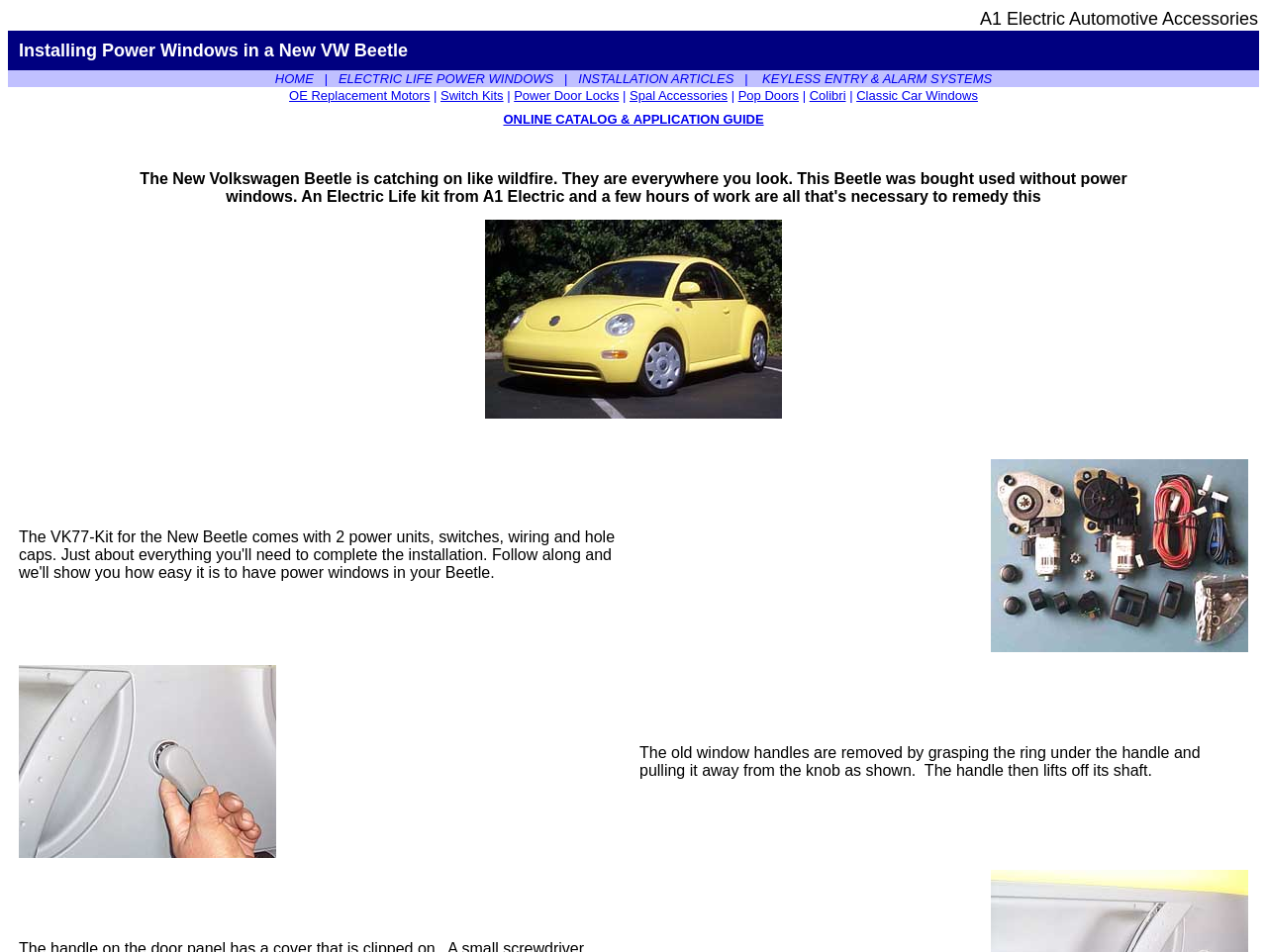Determine the bounding box coordinates of the target area to click to execute the following instruction: "Click ONLINE CATALOG & APPLICATION GUIDE."

[0.397, 0.117, 0.603, 0.133]